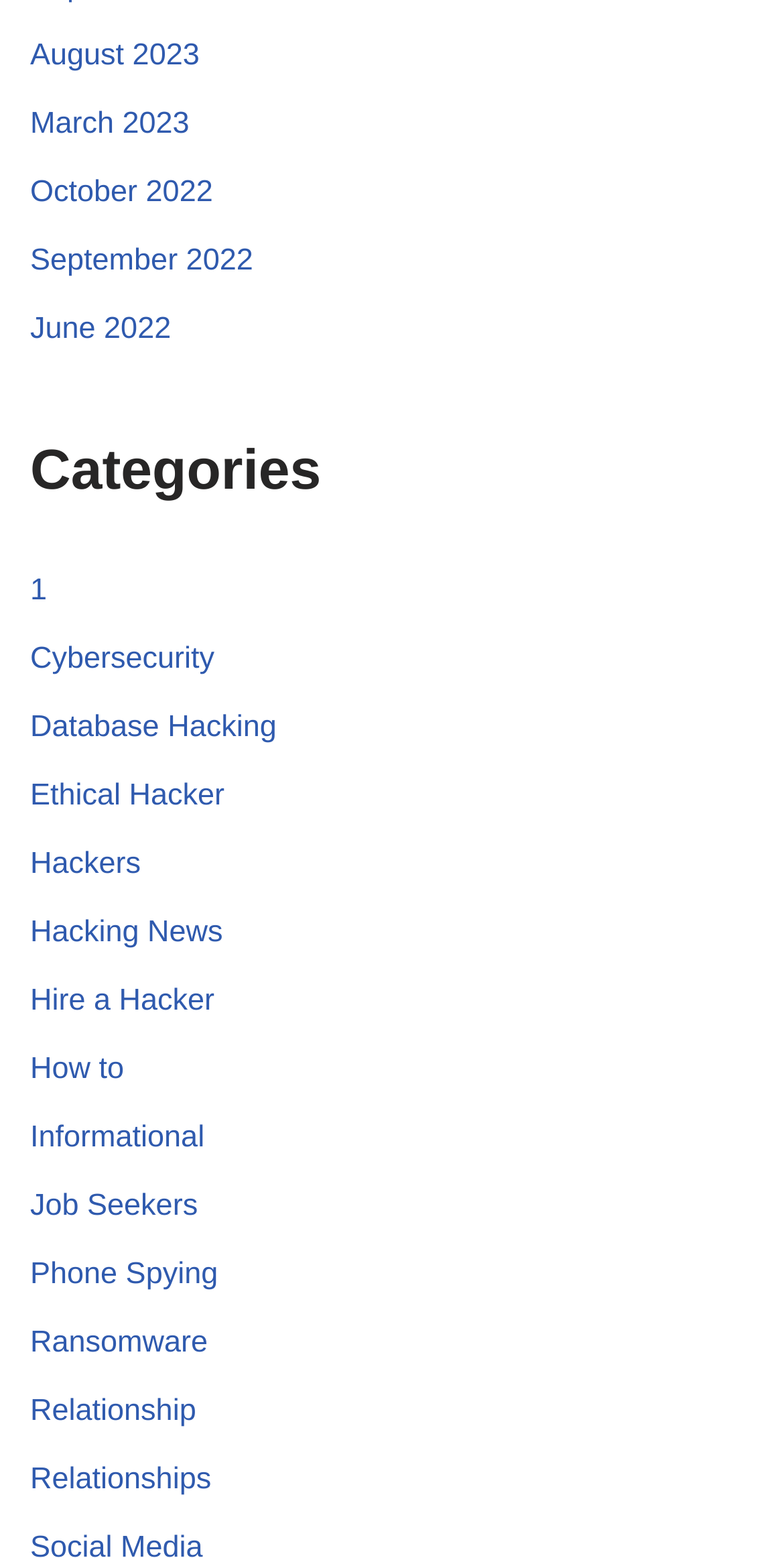Please predict the bounding box coordinates of the element's region where a click is necessary to complete the following instruction: "View August 2023". The coordinates should be represented by four float numbers between 0 and 1, i.e., [left, top, right, bottom].

[0.038, 0.025, 0.254, 0.047]